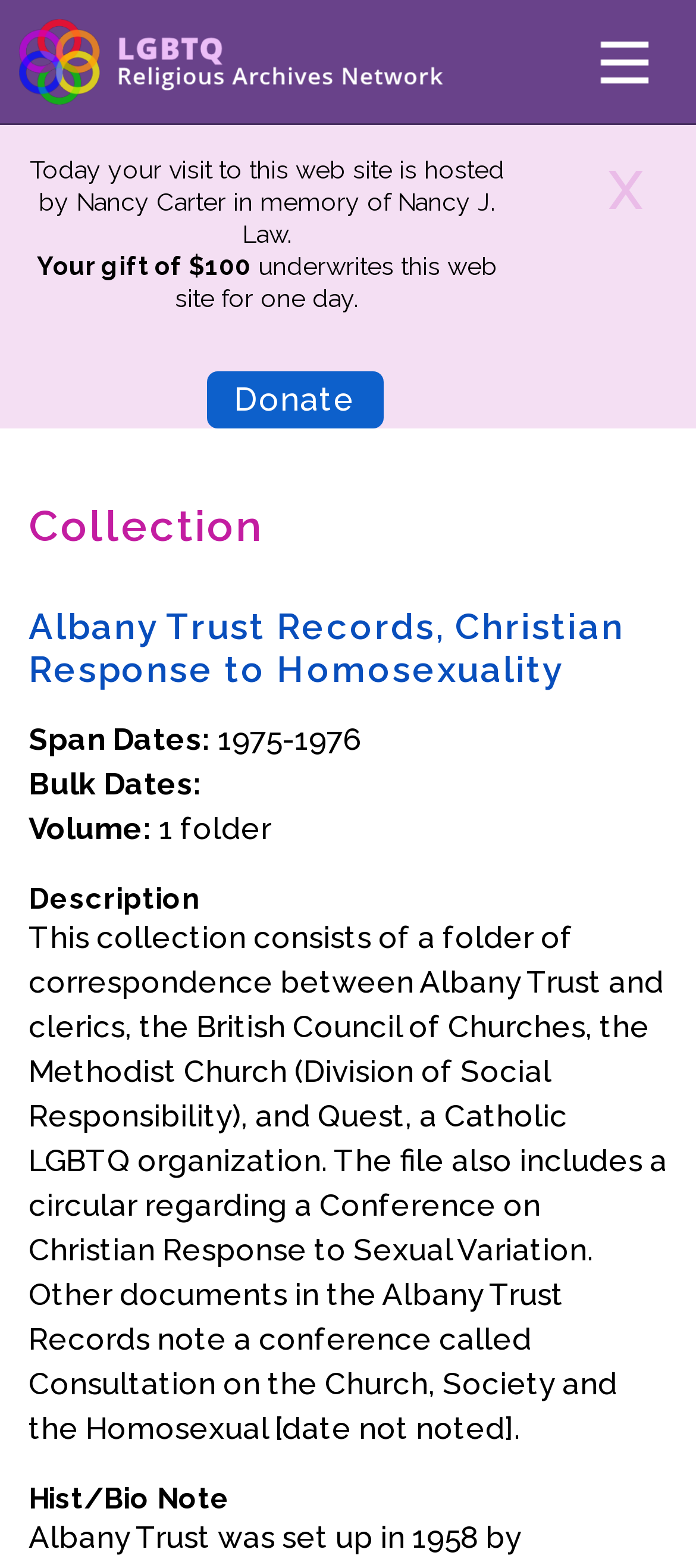Use a single word or phrase to answer the question: 
What is the date range of the collection?

1975-1976